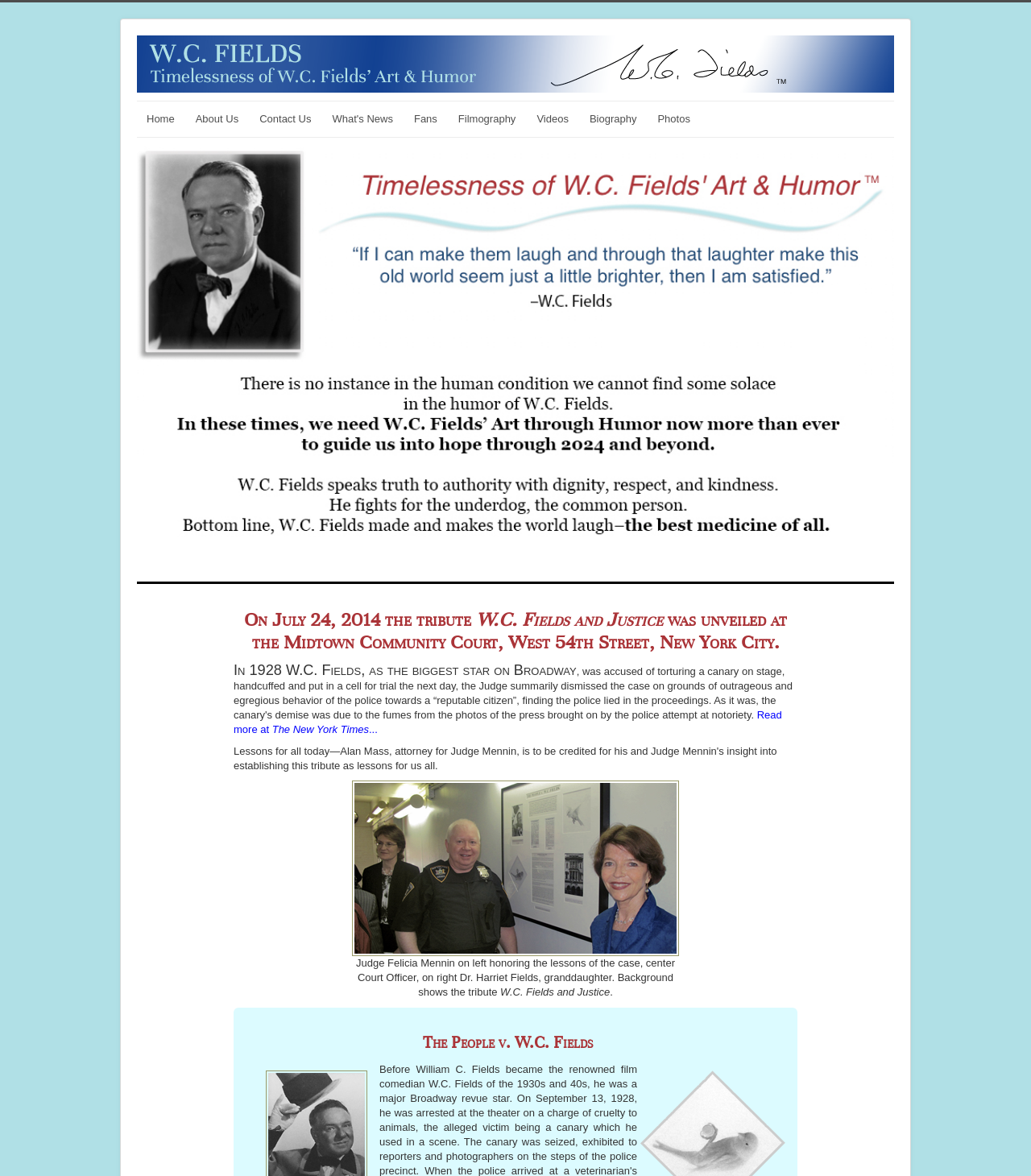Pinpoint the bounding box coordinates of the area that must be clicked to complete this instruction: "Read more about W.C. Fields at The New York Times".

[0.227, 0.603, 0.758, 0.626]